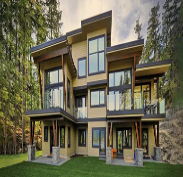What is the purpose of the large windows?
Using the image, answer in one word or phrase.

To maximize natural light